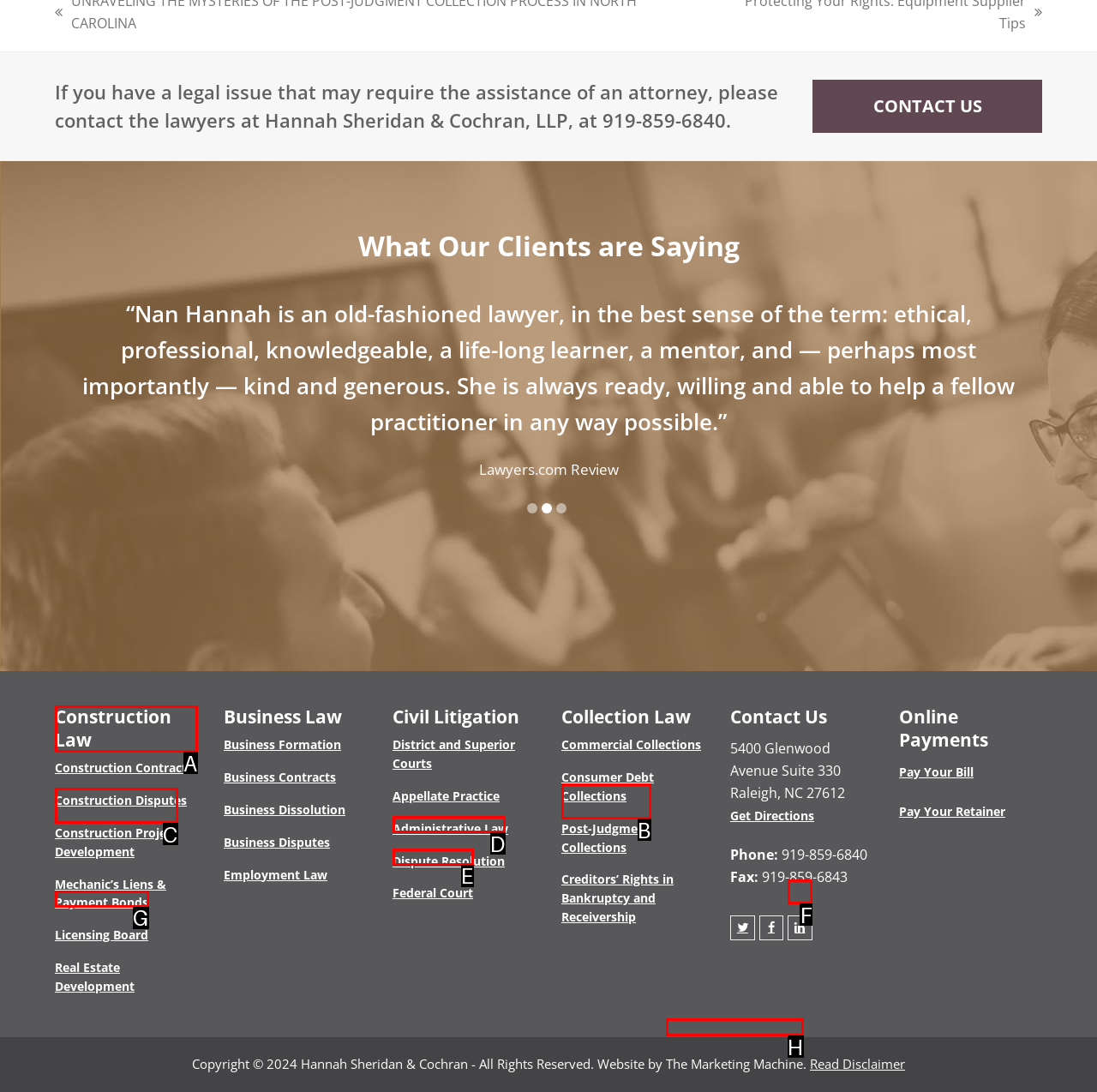Which UI element should you click on to achieve the following task: Read about Infrastructure and Development? Provide the letter of the correct option.

None